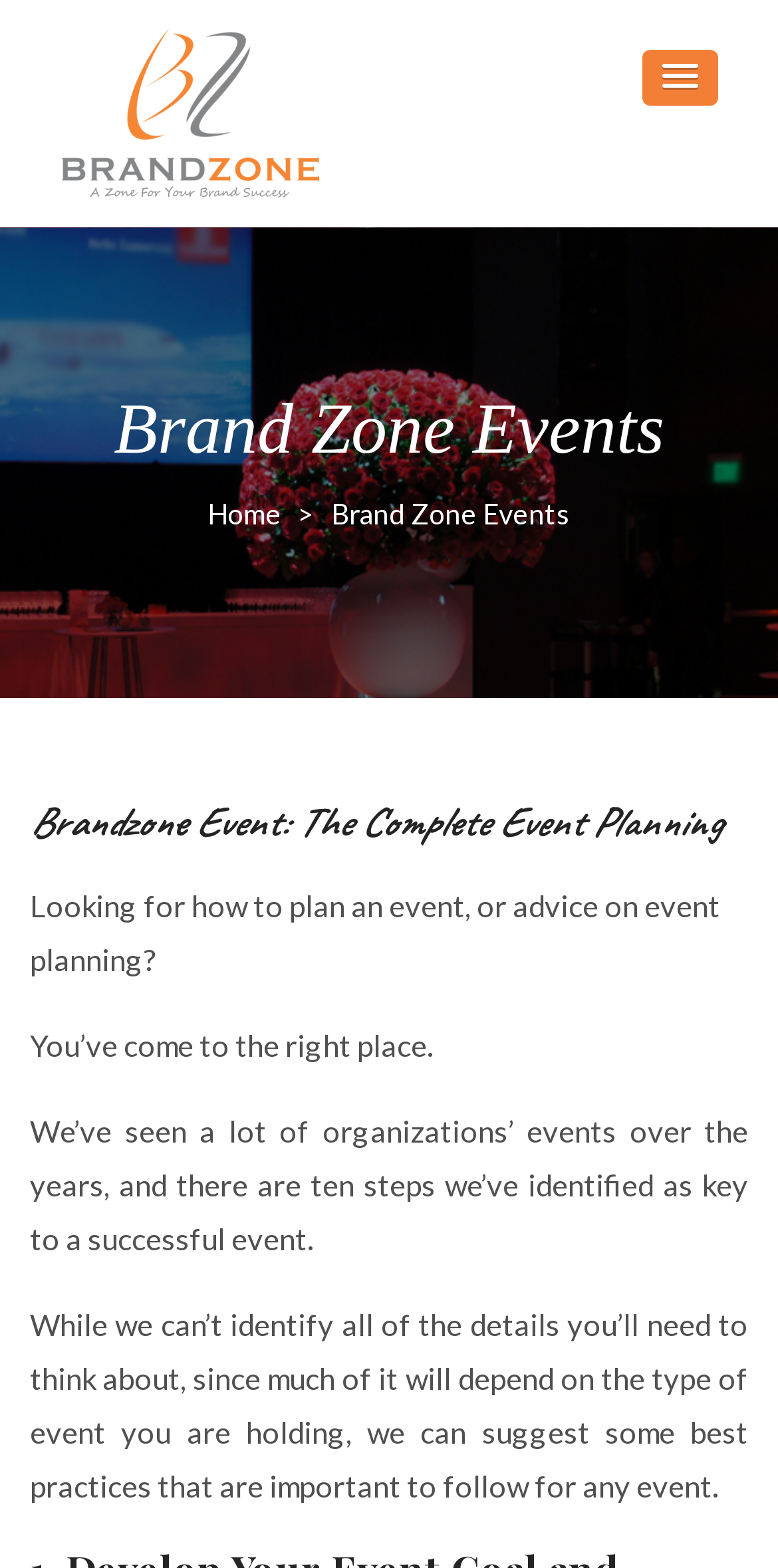Provide the text content of the webpage's main heading.

Brand Zone Events